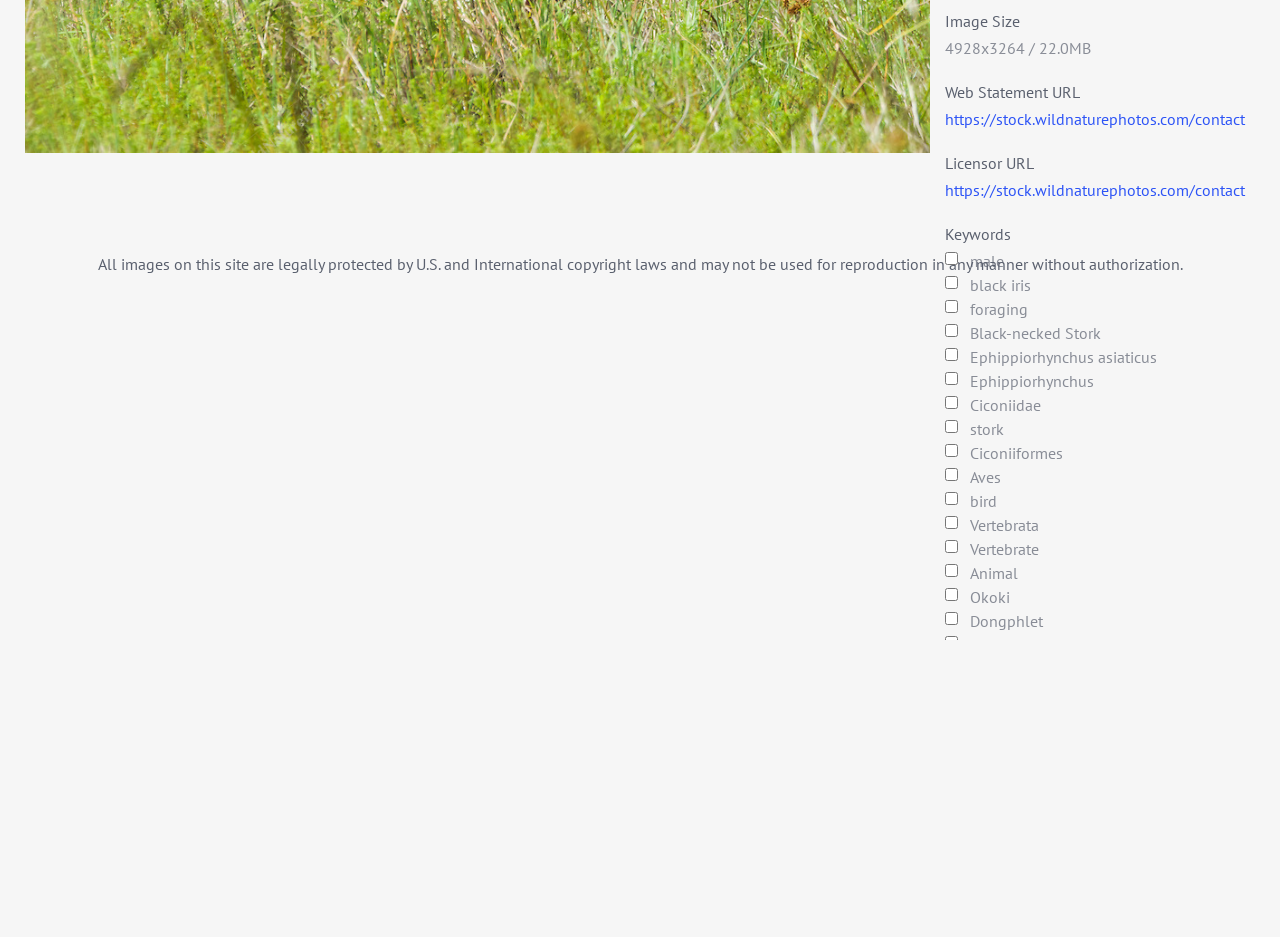Provide the bounding box coordinates, formatted as (top-left x, top-left y, bottom-right x, bottom-right y), with all values being floating point numbers between 0 and 1. Identify the bounding box of the UI element that matches the description: https://stock.wildnaturephotos.com/contact

[0.738, 0.192, 0.973, 0.213]